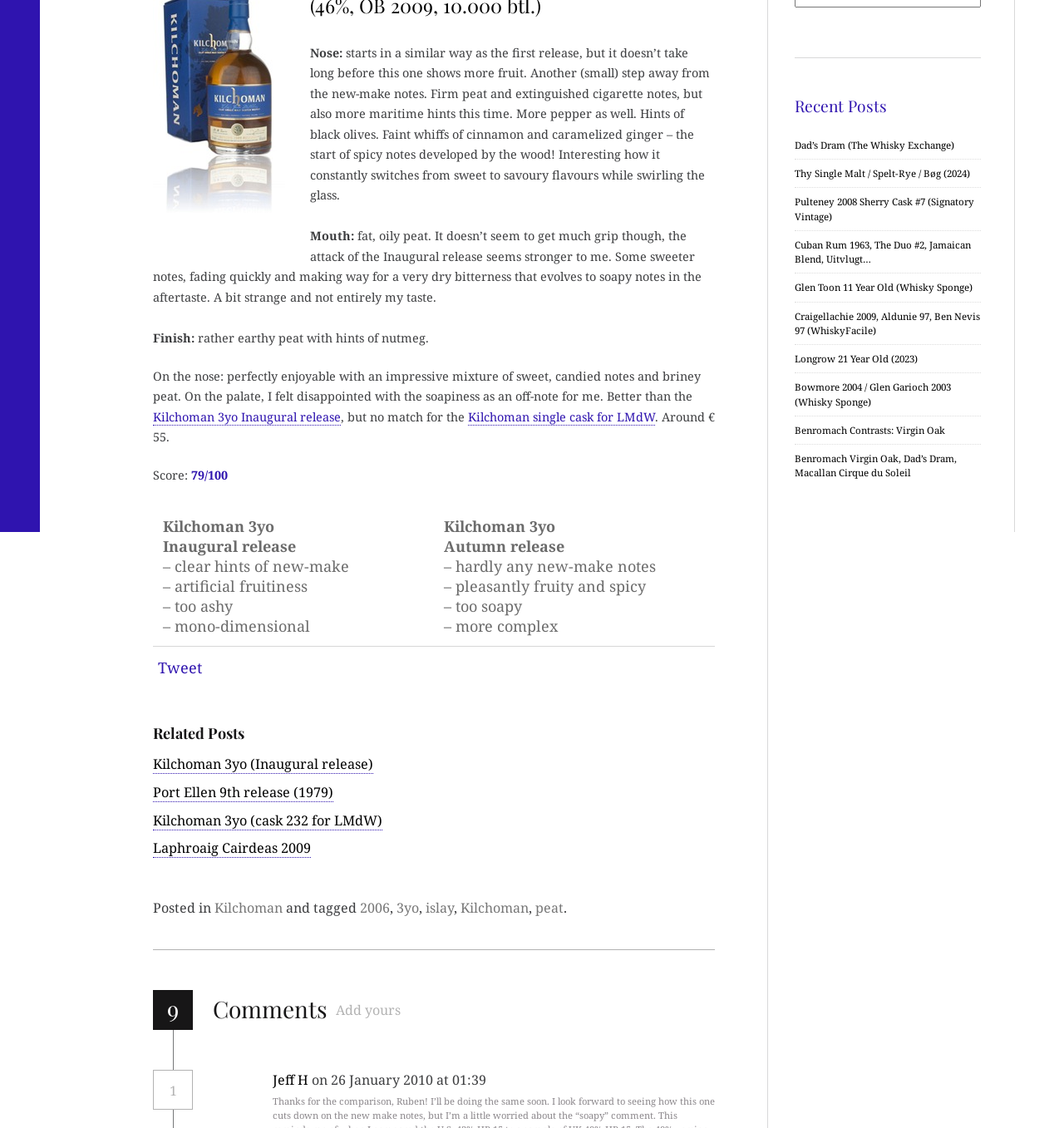Identify the bounding box coordinates for the UI element described as: "Jeff H".

[0.256, 0.949, 0.29, 0.965]